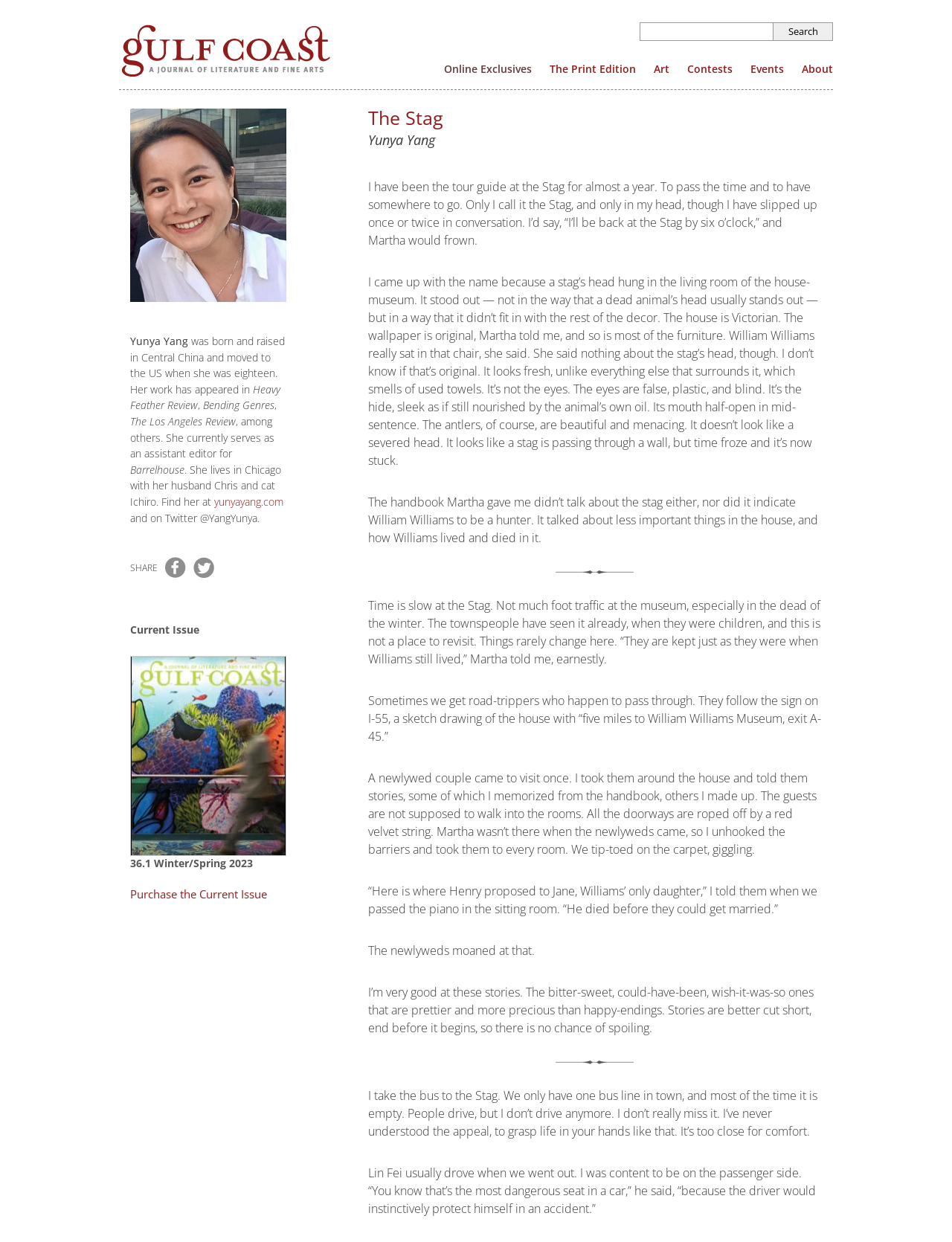Elaborate on the different components and information displayed on the webpage.

This webpage is the online platform of Gulf Coast, a journal of literature, art, and critical art writing. At the top left corner, there is a link to "Gulf Coast Magazine" accompanied by an image. On the top right corner, there is a search button. Below the search button, there are several links to different sections of the website, including "Online Exclusives", "The Print Edition", "Art", "Contests", "Events", and "About".

The main content of the webpage is a short story titled "The Stag" by Yunya Yang. The story is divided into several paragraphs, each describing the narrator's experience as a tour guide at the Stag, a house-museum. The text is positioned in the middle of the page, with a heading "The Stag" at the top and a subheading "Yunya Yang" below it.

To the left of the story, there is a section about the author, Yunya Yang, including her bio, publications, and social media links. Below the author section, there are links to share the story on Facebook and Twitter.

At the bottom of the page, there is a section promoting the current issue of Gulf Coast, featuring an image of the cover and a heading "36.1 Winter/Spring 2023". There is also a link to purchase the current issue.